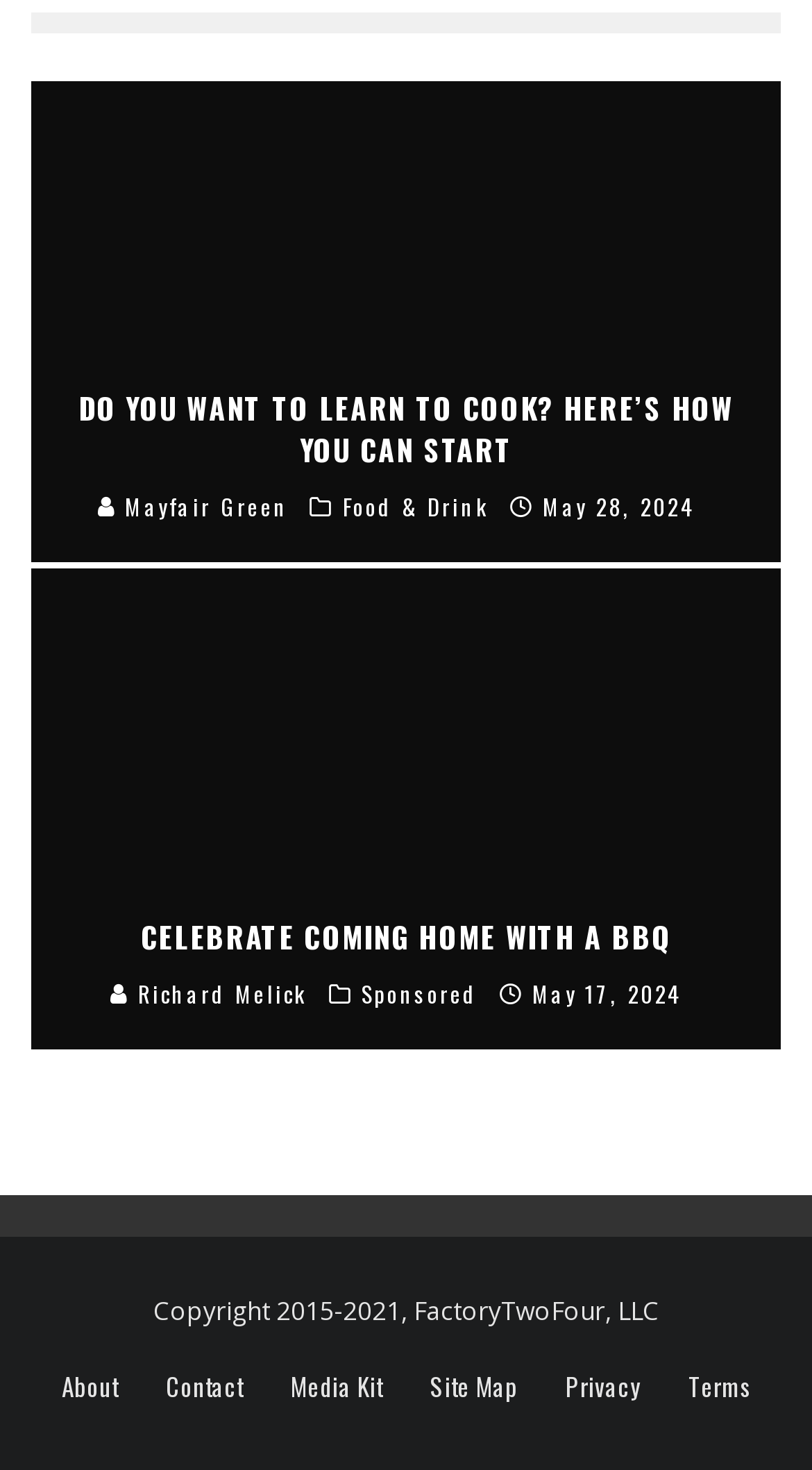Locate the bounding box coordinates of the clickable element to fulfill the following instruction: "Click on the 'Food & Drink' link". Provide the coordinates as four float numbers between 0 and 1 in the format [left, top, right, bottom].

[0.422, 0.334, 0.602, 0.354]